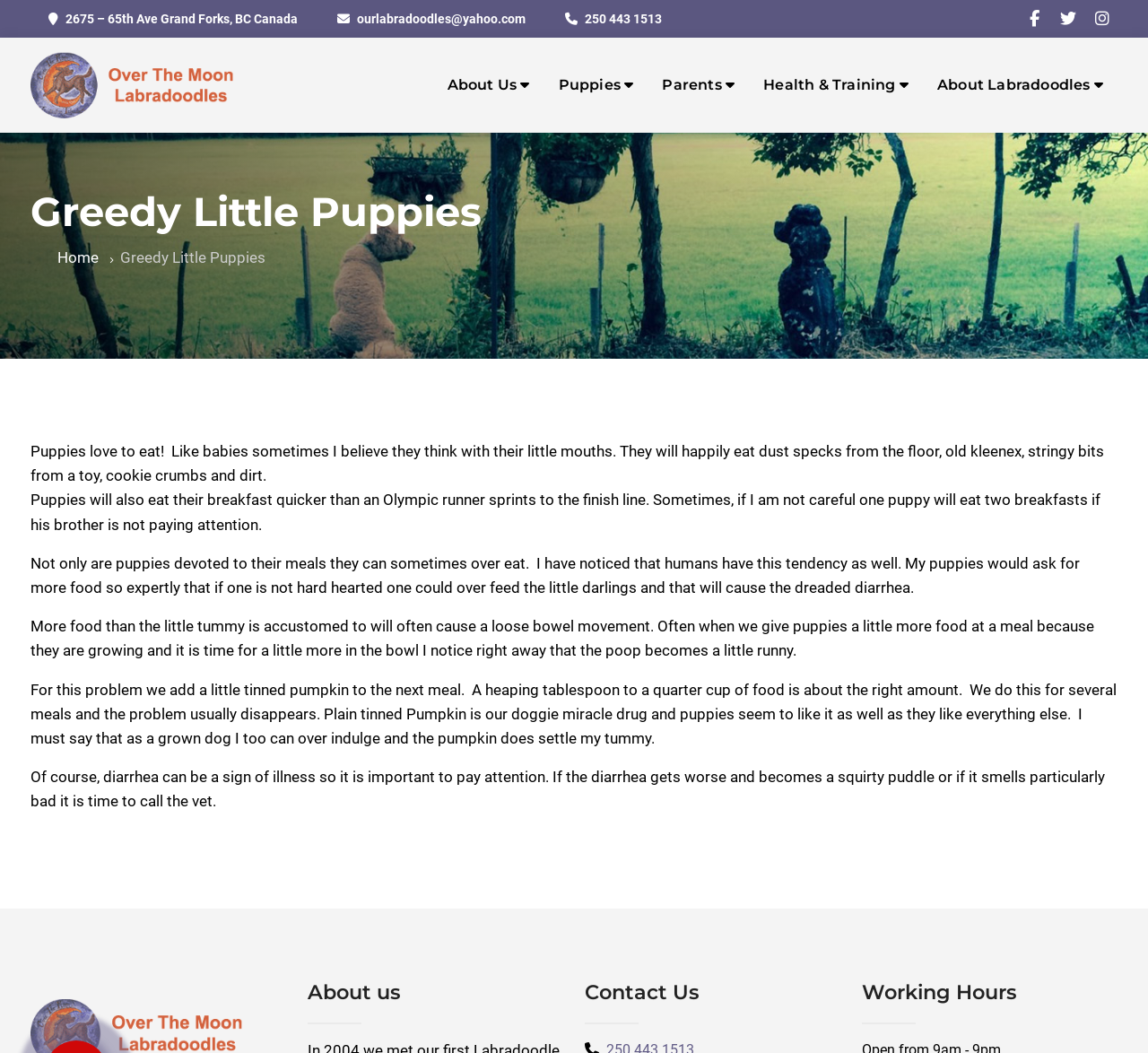Give a one-word or phrase response to the following question: What is the contact email of the breeder?

ourlabradoodles@yahoo.com